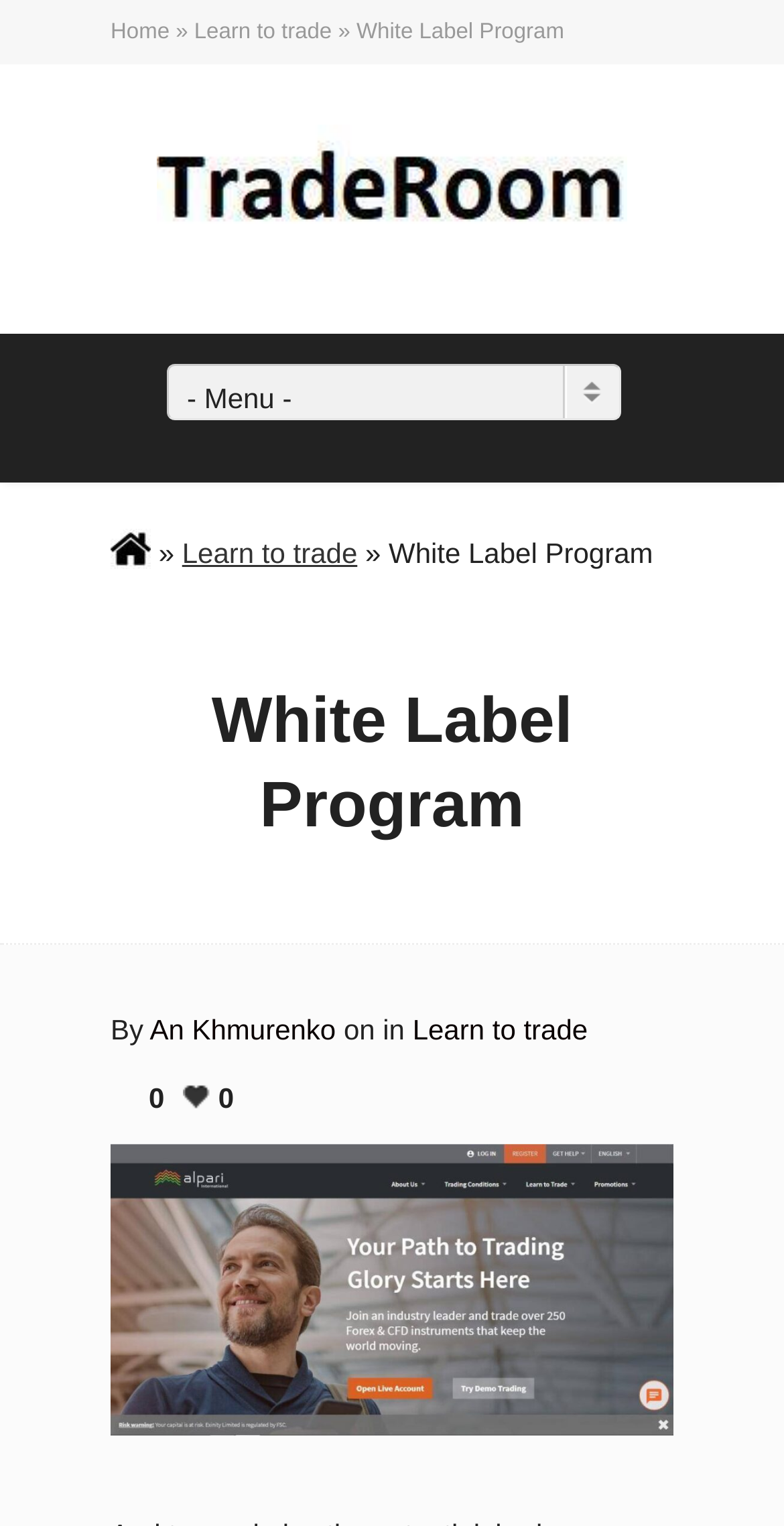Answer with a single word or phrase: 
What is the number displayed on the page?

0